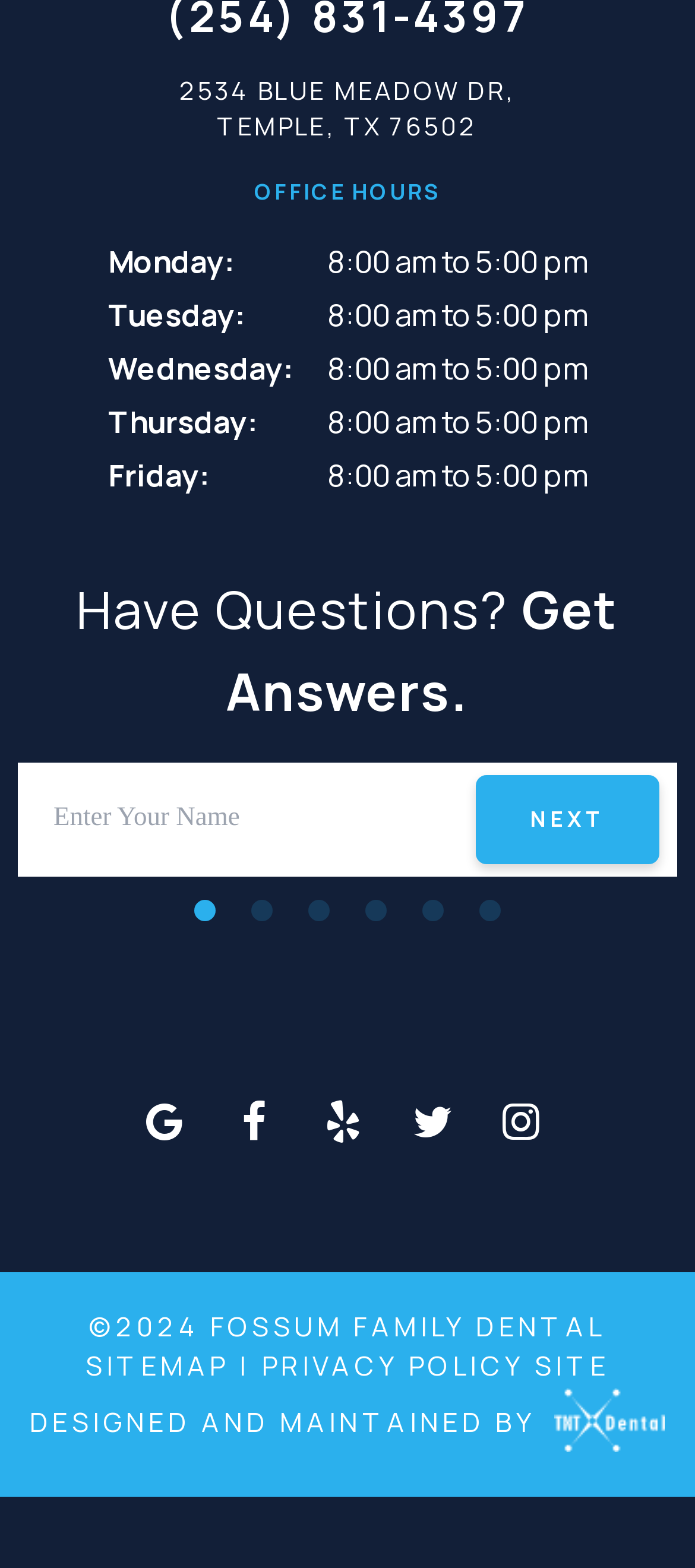Predict the bounding box coordinates for the UI element described as: "aria-label="1 of 6"". The coordinates should be four float numbers between 0 and 1, presented as [left, top, right, bottom].

[0.267, 0.57, 0.323, 0.59]